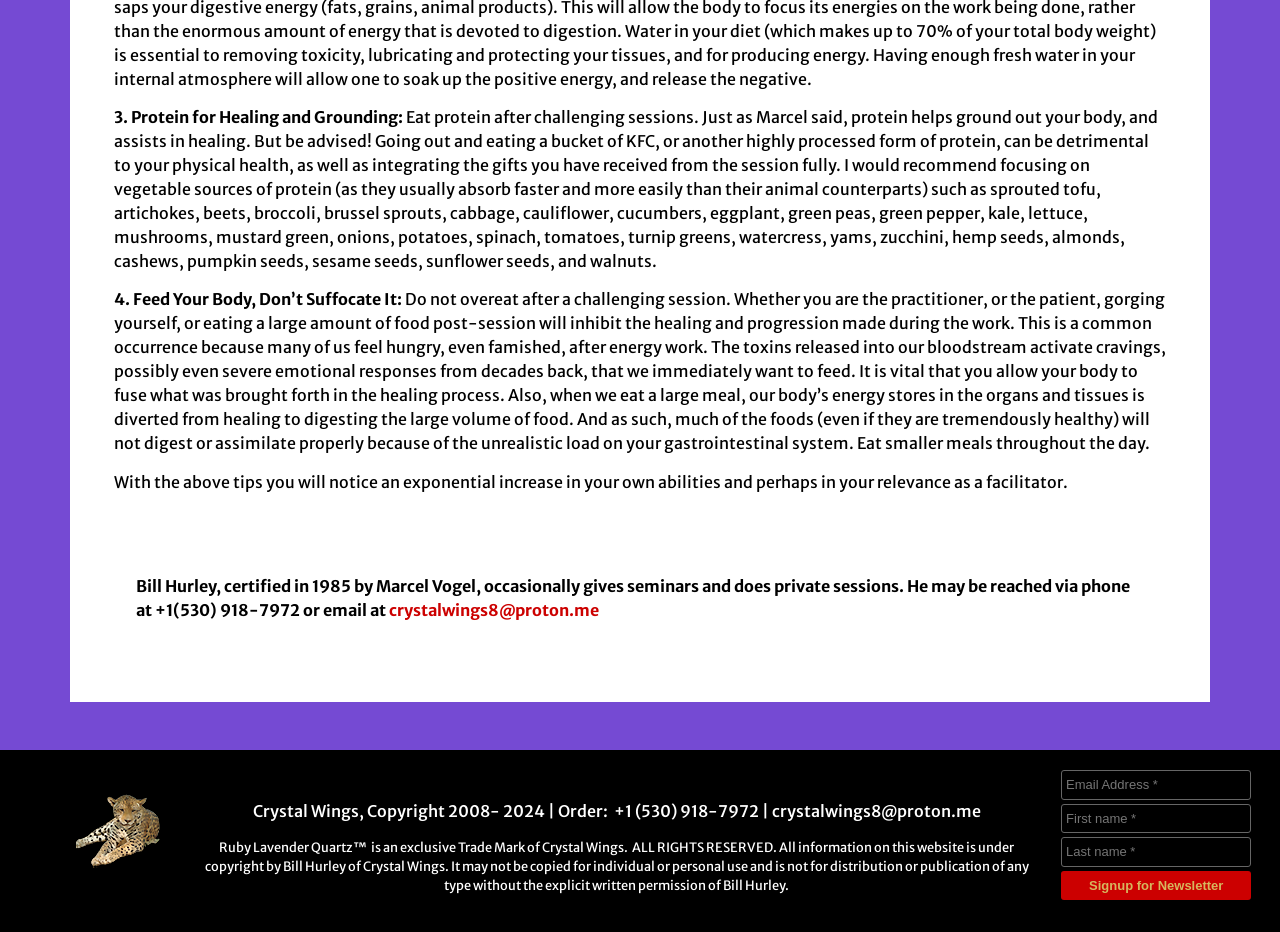What happens when you eat a large meal after a challenging session?
Examine the screenshot and reply with a single word or phrase.

Healing is inhibited